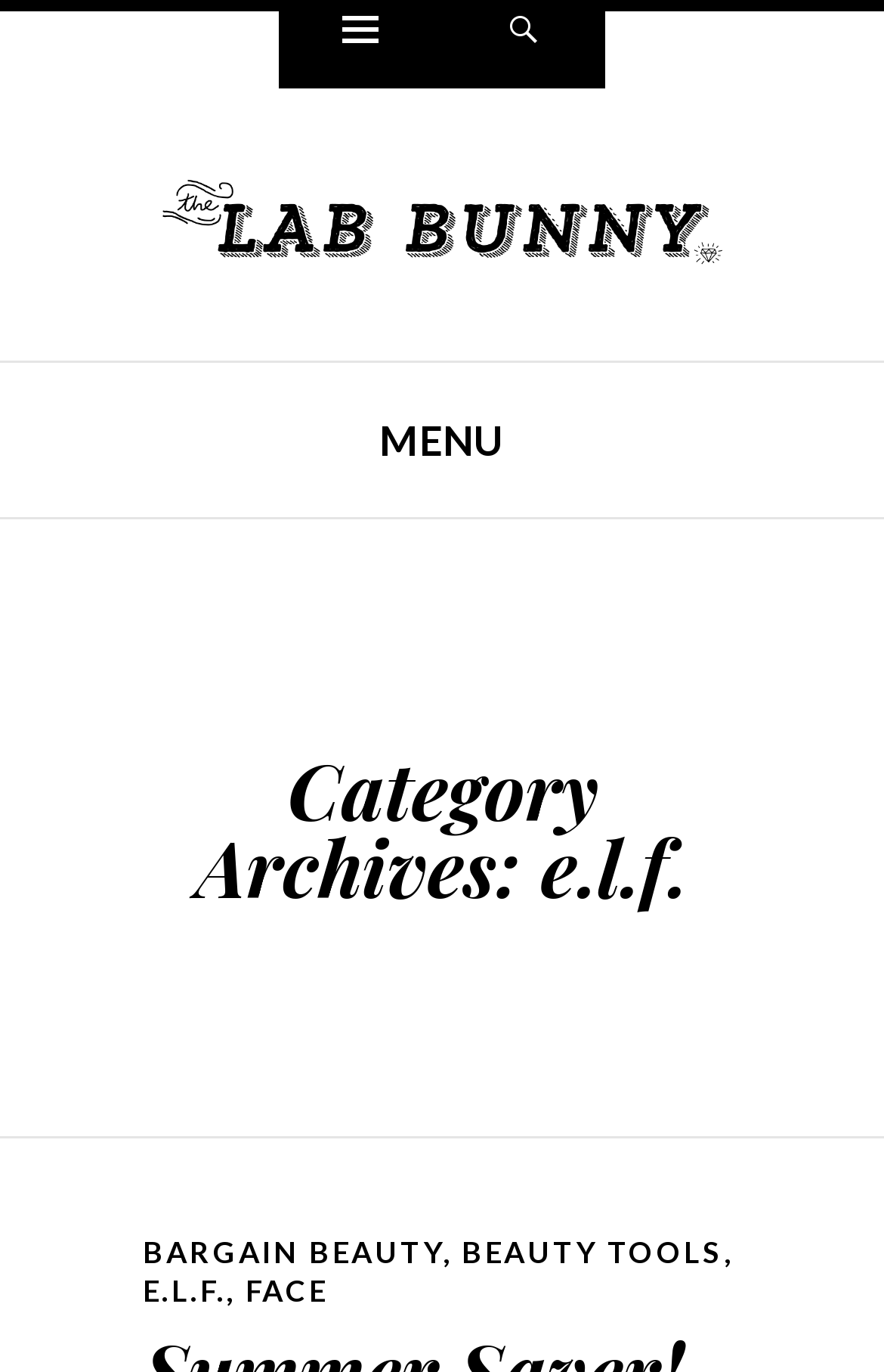Is there a search function on the page?
Look at the image and answer the question using a single word or phrase.

Yes